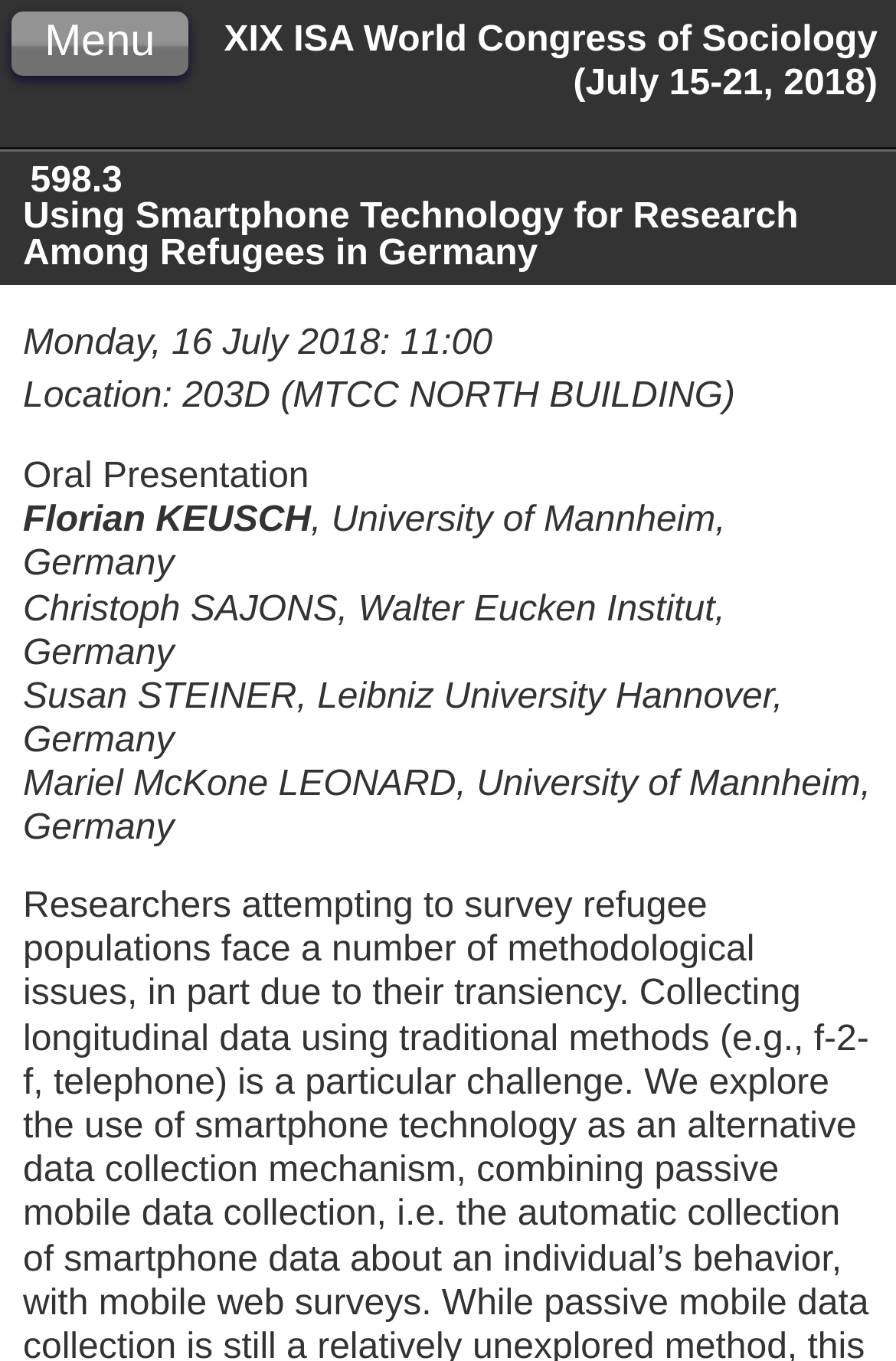Use a single word or phrase to answer the question: What is the affiliation of Florian KEUSCH?

University of Mannheim, Germany